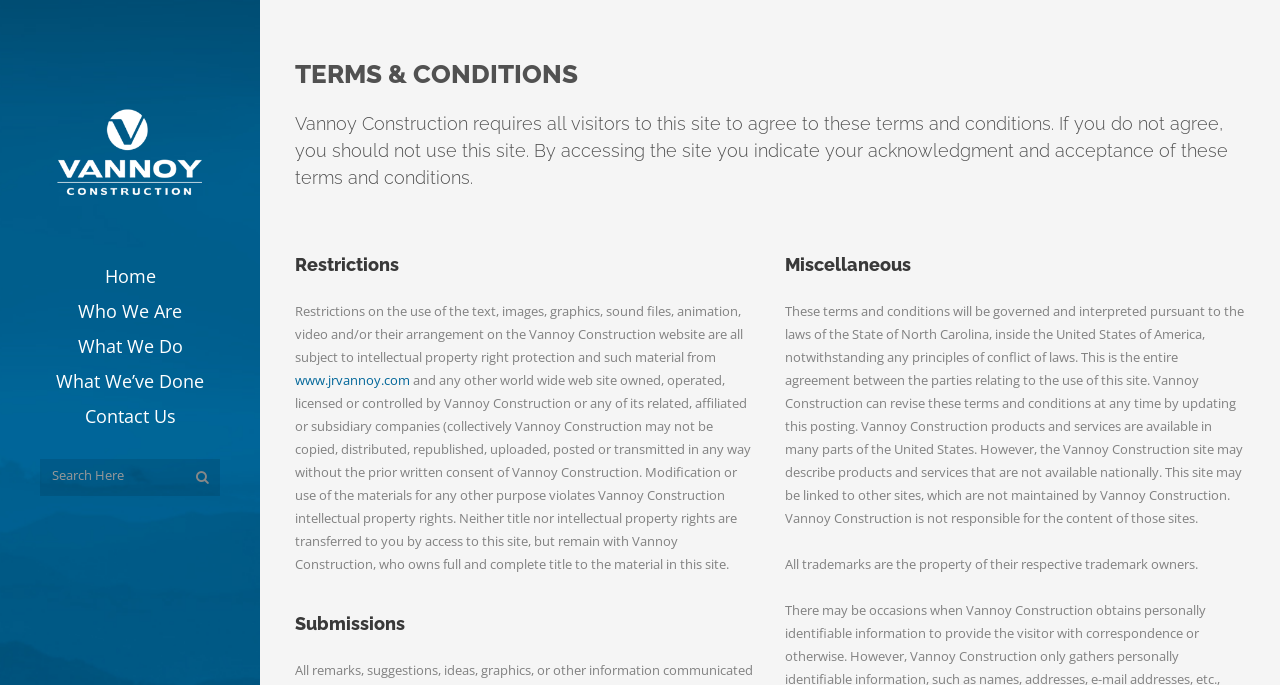What is not transferred to users by accessing the site?
Could you please answer the question thoroughly and with as much detail as possible?

The section 'Restrictions' mentions that 'Neither title nor intellectual property rights are transferred to you by access to this site, but remain with Vannoy Construction, who owns full and complete title to the material in this site.'